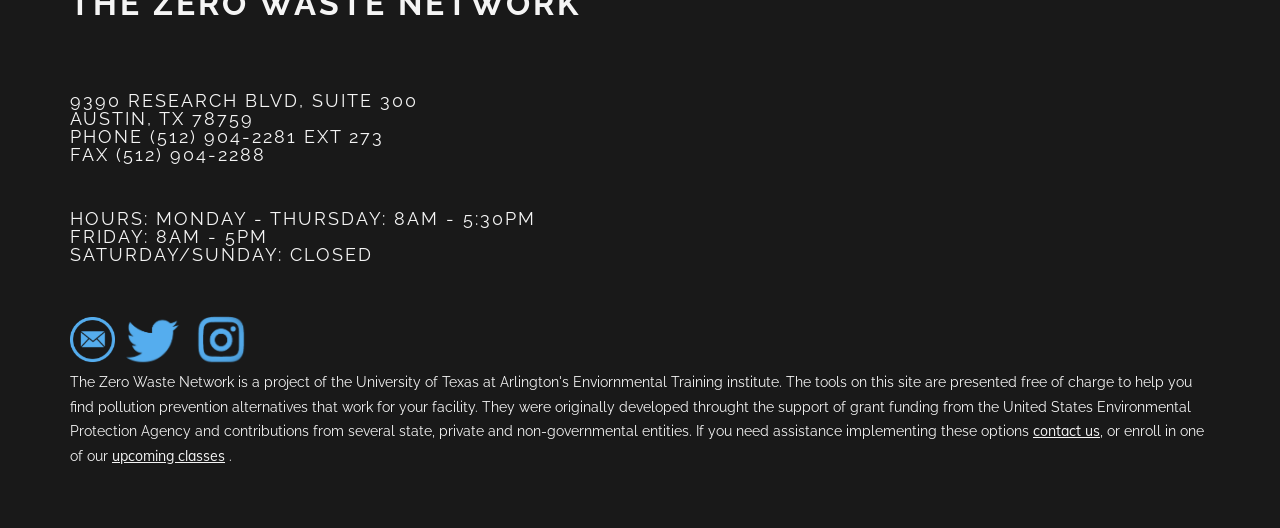Find the bounding box coordinates for the UI element that matches this description: "parent_node: UNIVERSITY OF TEXAS ARLINGTON".

[0.055, 0.66, 0.09, 0.694]